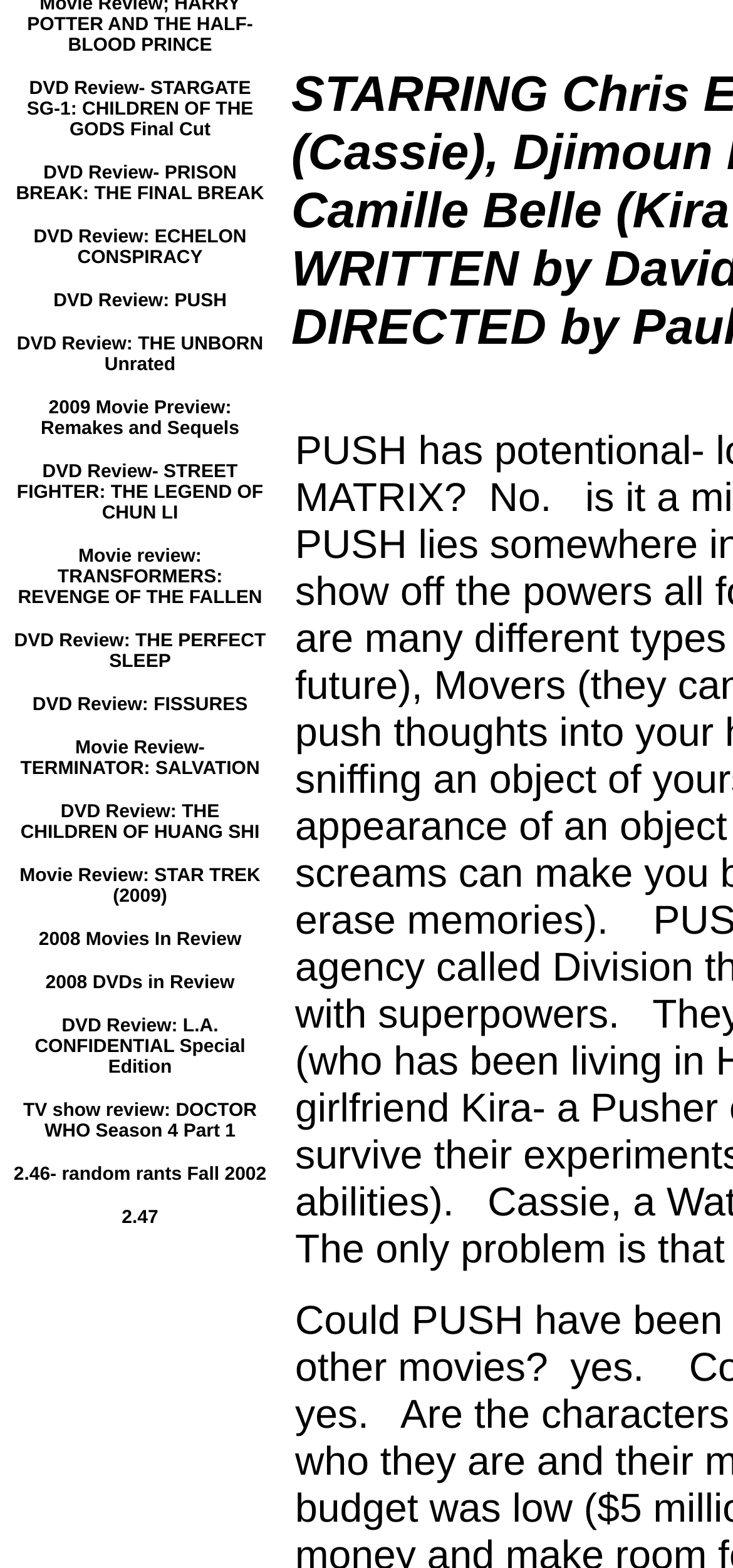Given the description 2.47, predict the bounding box coordinates of the UI element. Ensure the coordinates are in the format (top-left x, top-left y, bottom-right x, bottom-right y) and all values are between 0 and 1.

[0.166, 0.764, 0.216, 0.785]